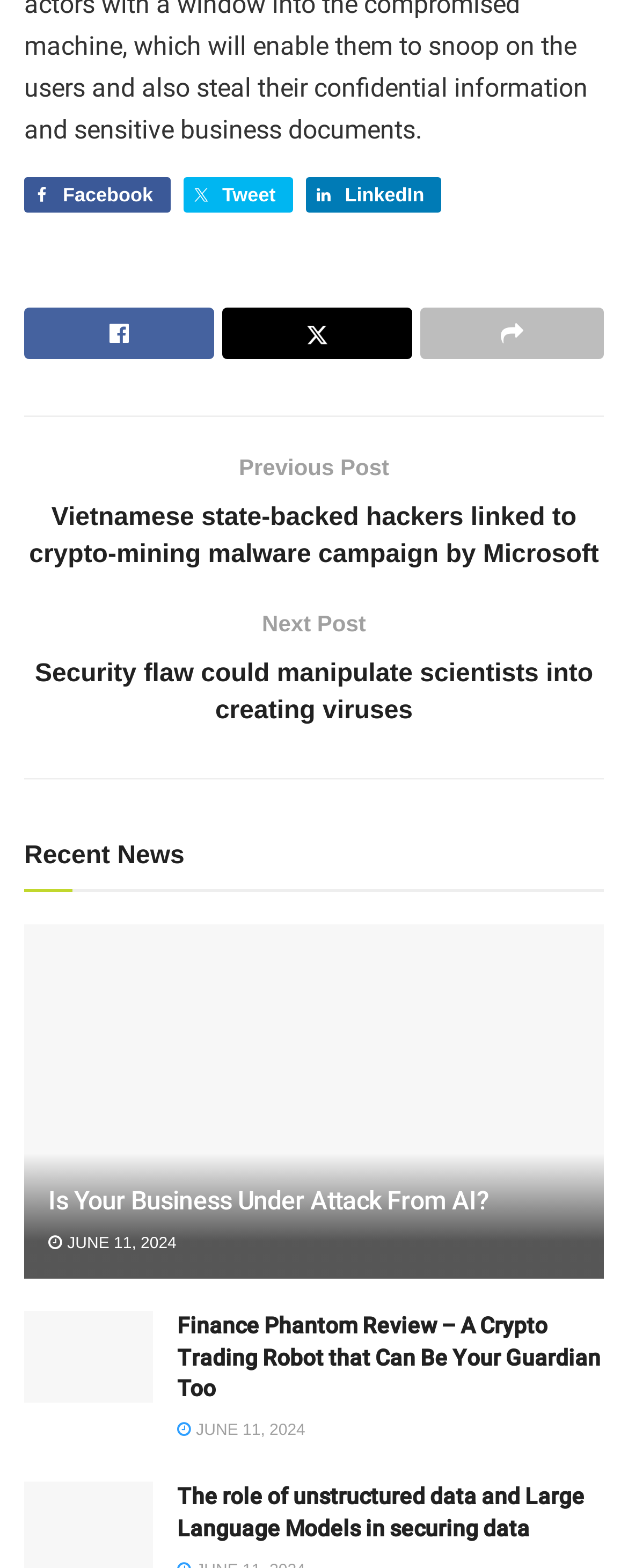Specify the bounding box coordinates for the region that must be clicked to perform the given instruction: "Check Finance Phantom Review".

[0.282, 0.837, 0.956, 0.894]